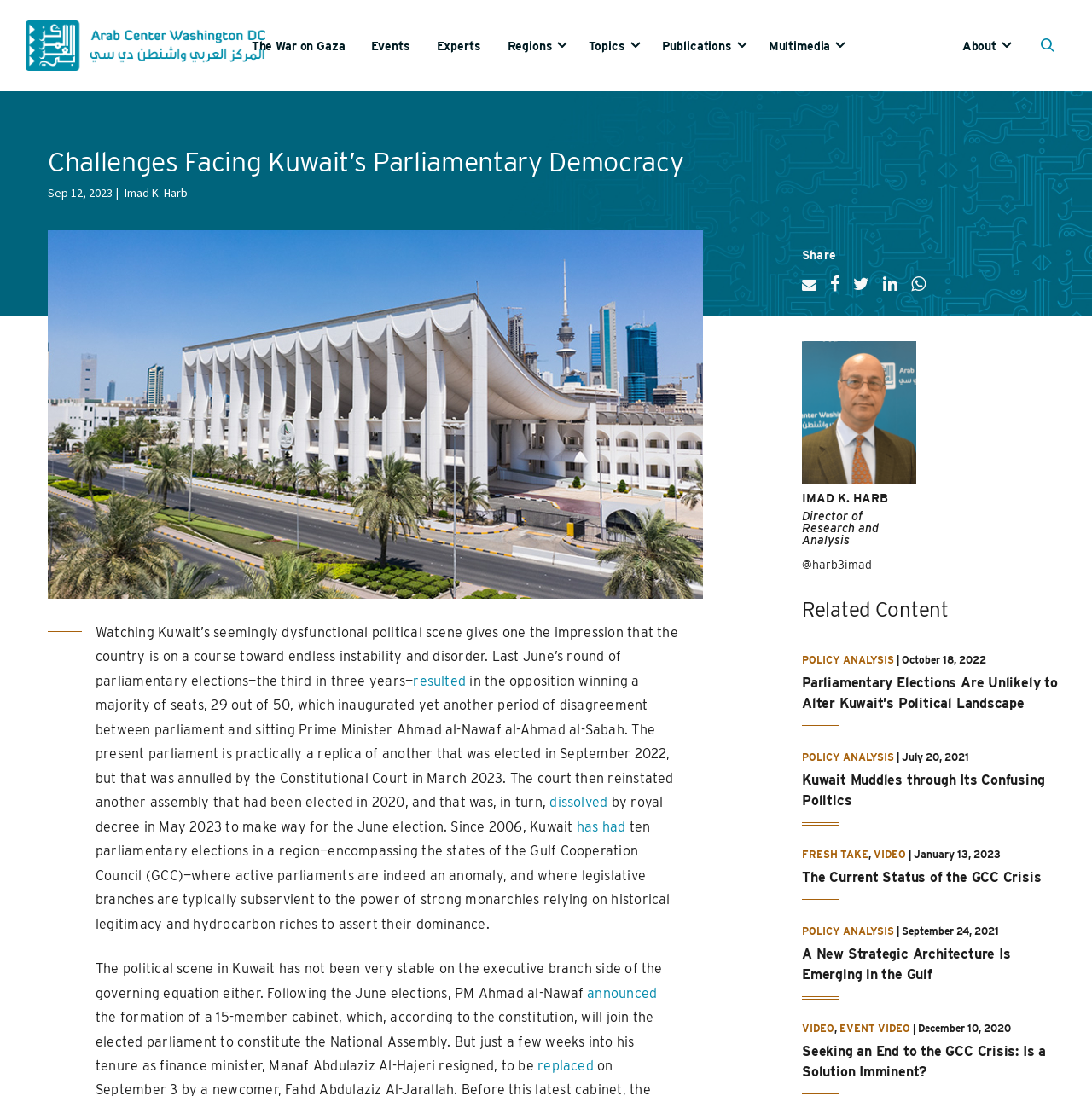Please respond in a single word or phrase: 
How many links are there in the main navigation?

6